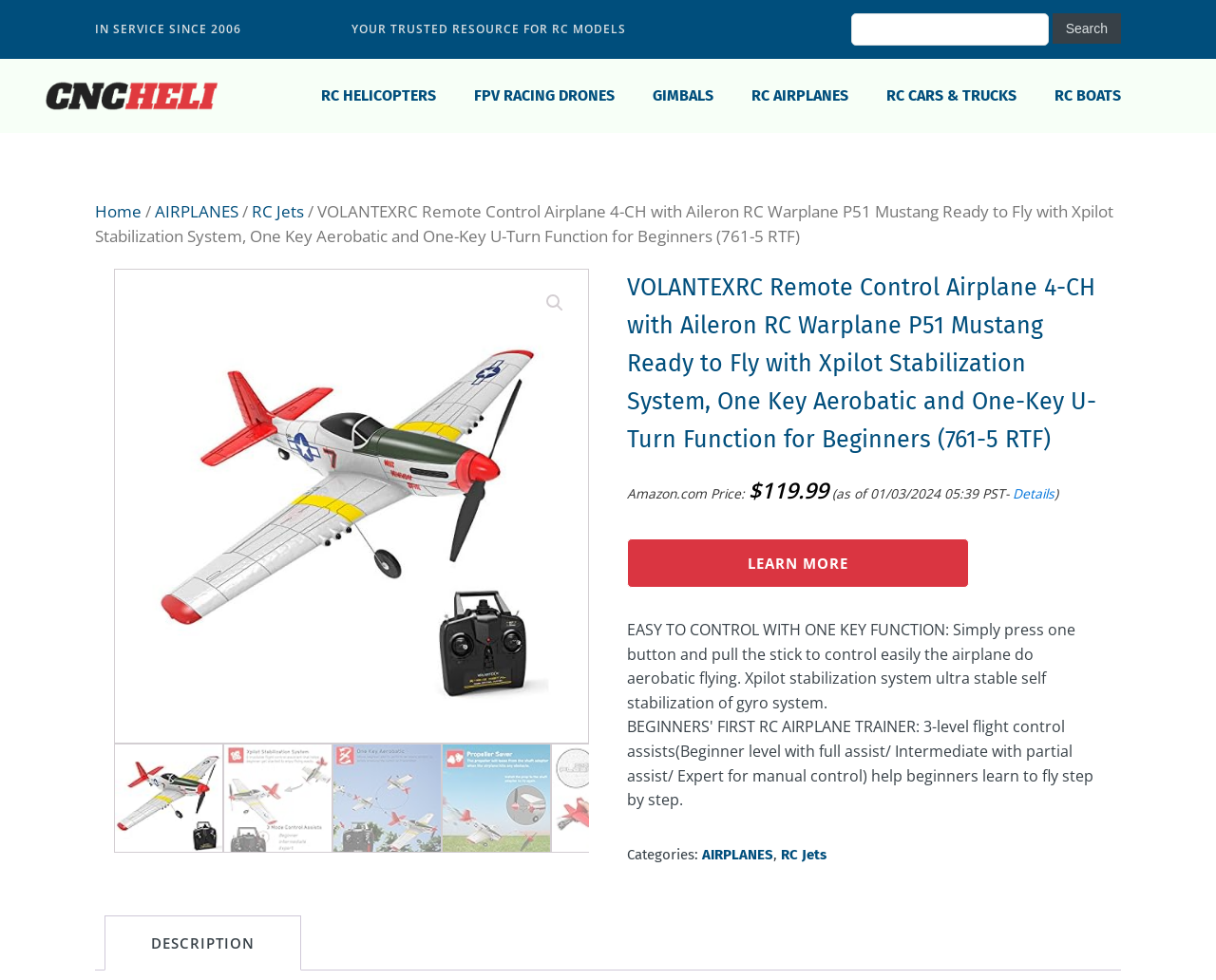Please specify the coordinates of the bounding box for the element that should be clicked to carry out this instruction: "View product description". The coordinates must be four float numbers between 0 and 1, formatted as [left, top, right, bottom].

[0.086, 0.934, 0.248, 0.99]